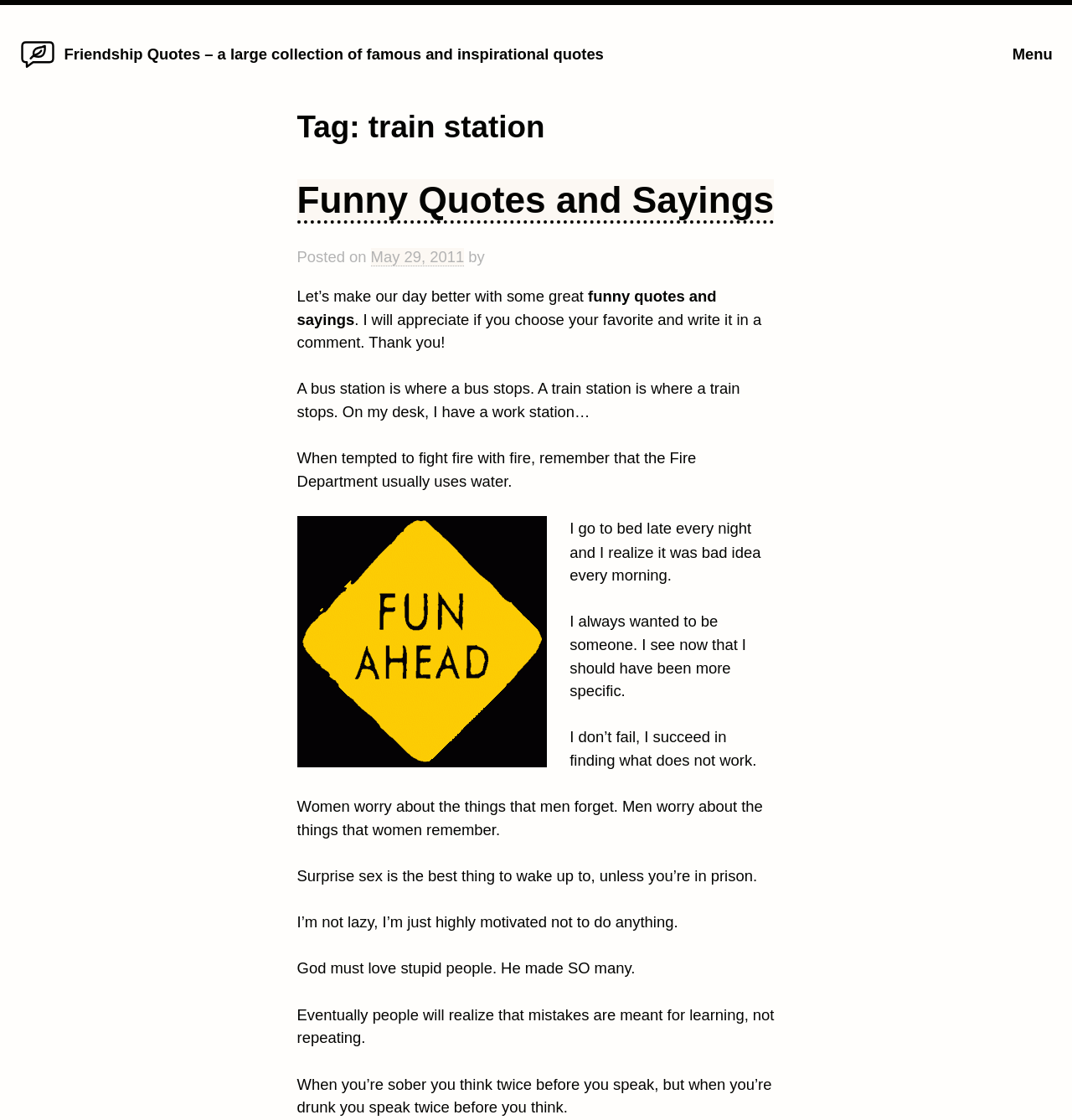Respond with a single word or phrase:
What is the category of quotes on this webpage?

Friendship